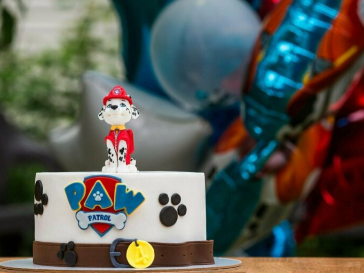Please give a one-word or short phrase response to the following question: 
What is Marshall wearing?

Firefighter uniform